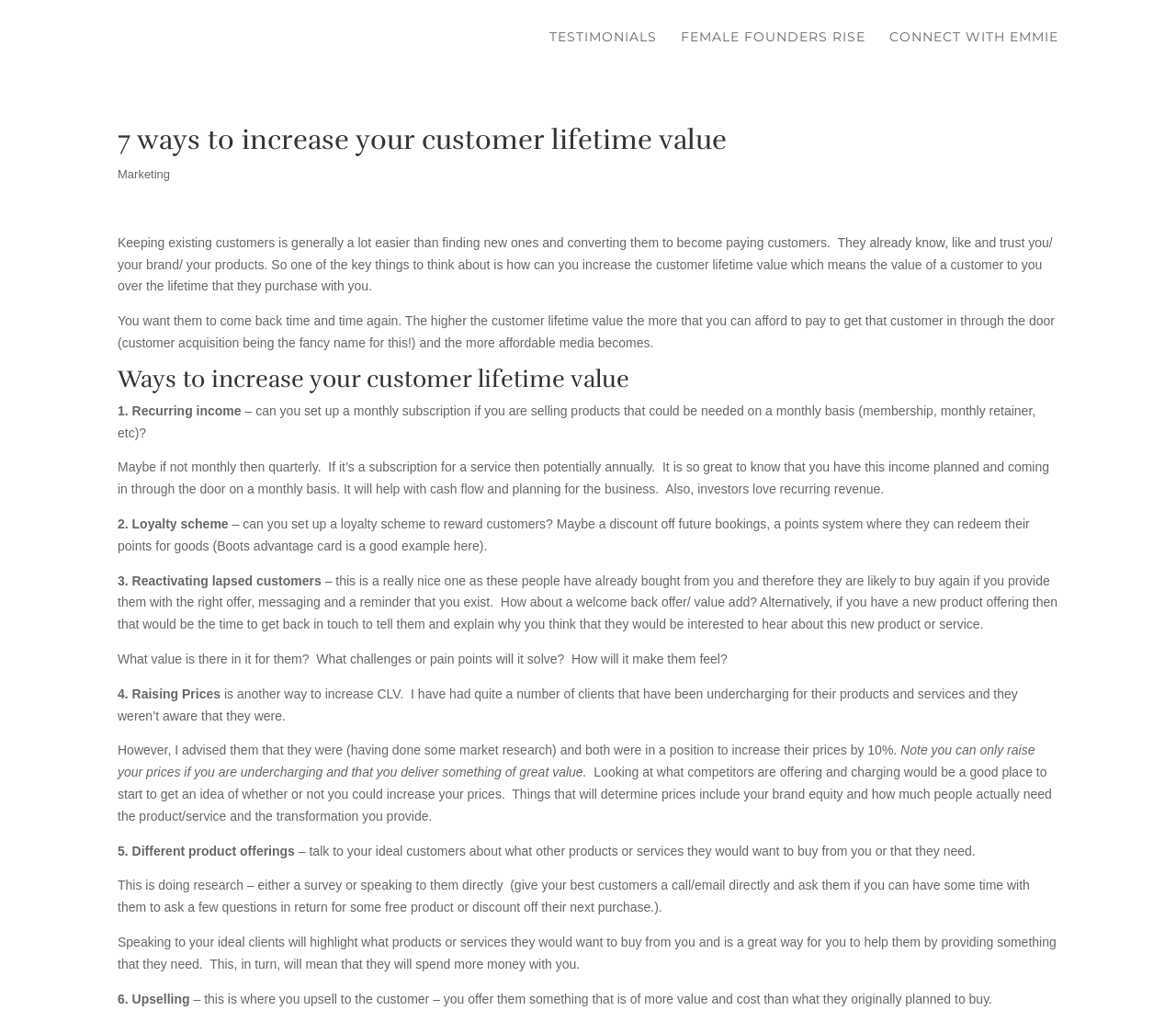Locate the primary heading on the webpage and return its text.

7 ways to increase your customer lifetime value